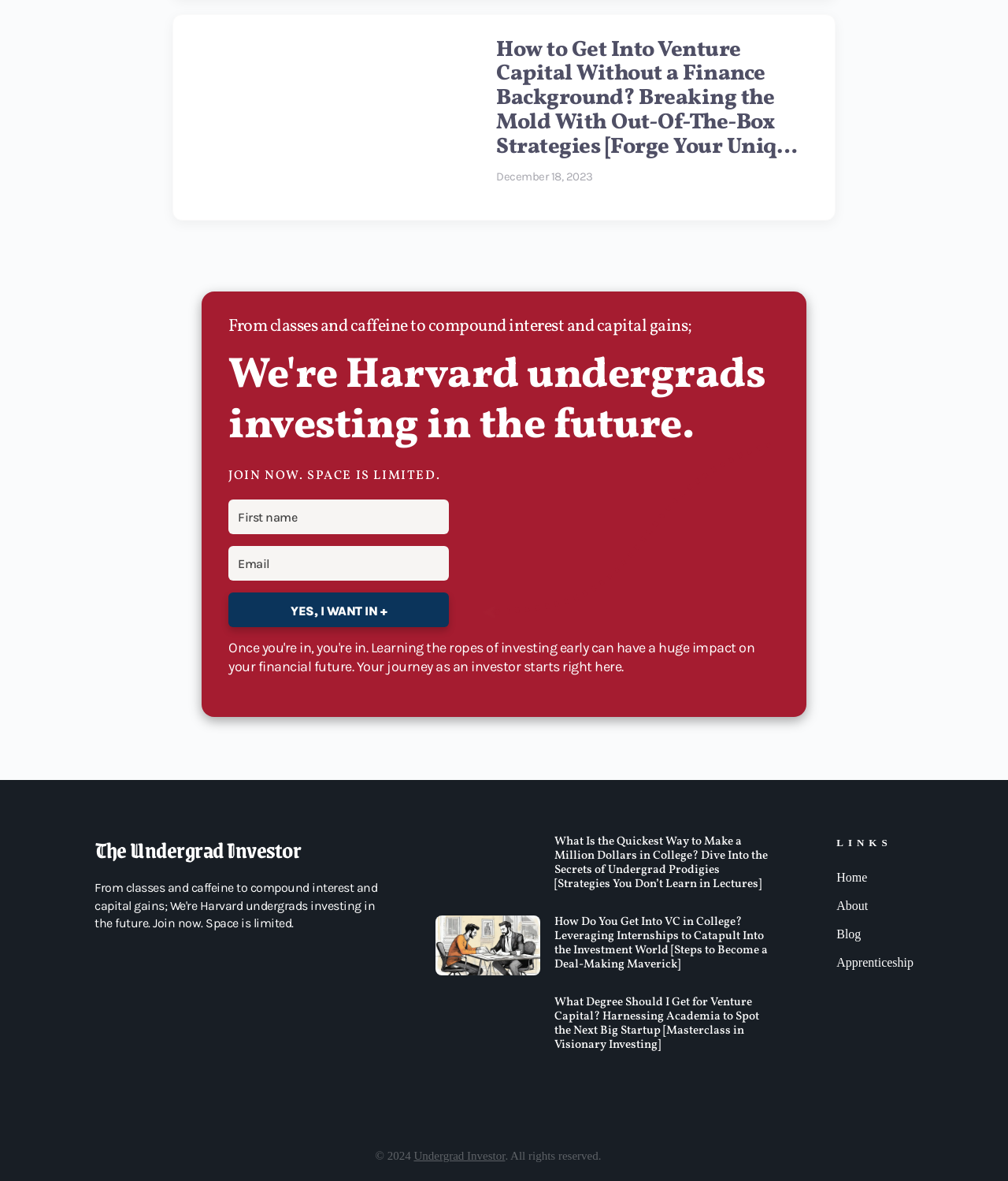Answer the question briefly using a single word or phrase: 
What is the date of the article?

December 18, 2023